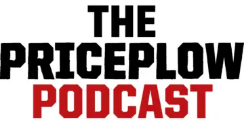Answer the question using only a single word or phrase: 
What is the relationship between The PricePlow Podcast and The PricePlow Blog?

They are related platforms